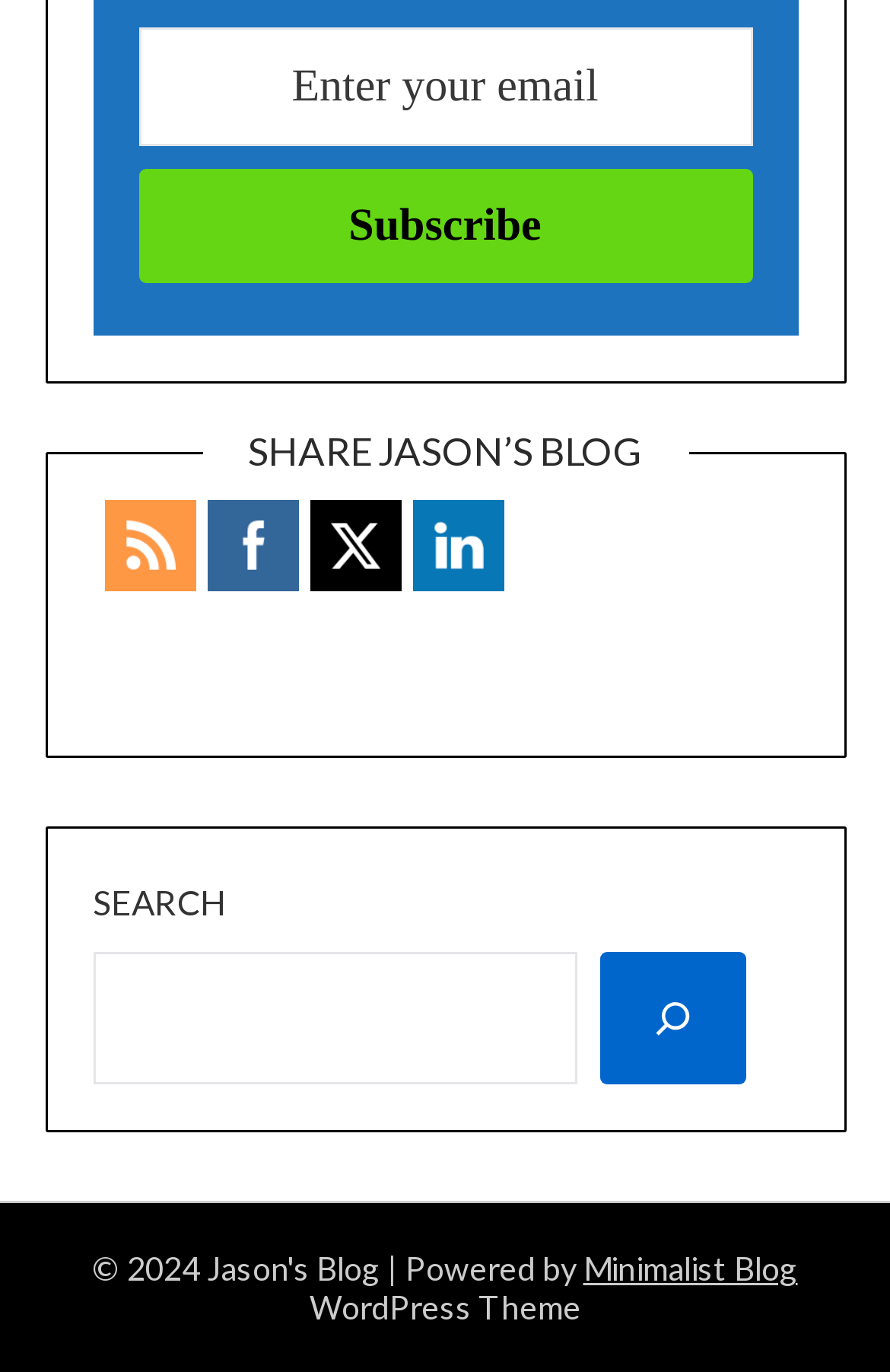Determine the bounding box coordinates of the UI element that matches the following description: "name="subscribe" value="Subscribe"". The coordinates should be four float numbers between 0 and 1 in the format [left, top, right, bottom].

[0.155, 0.123, 0.845, 0.206]